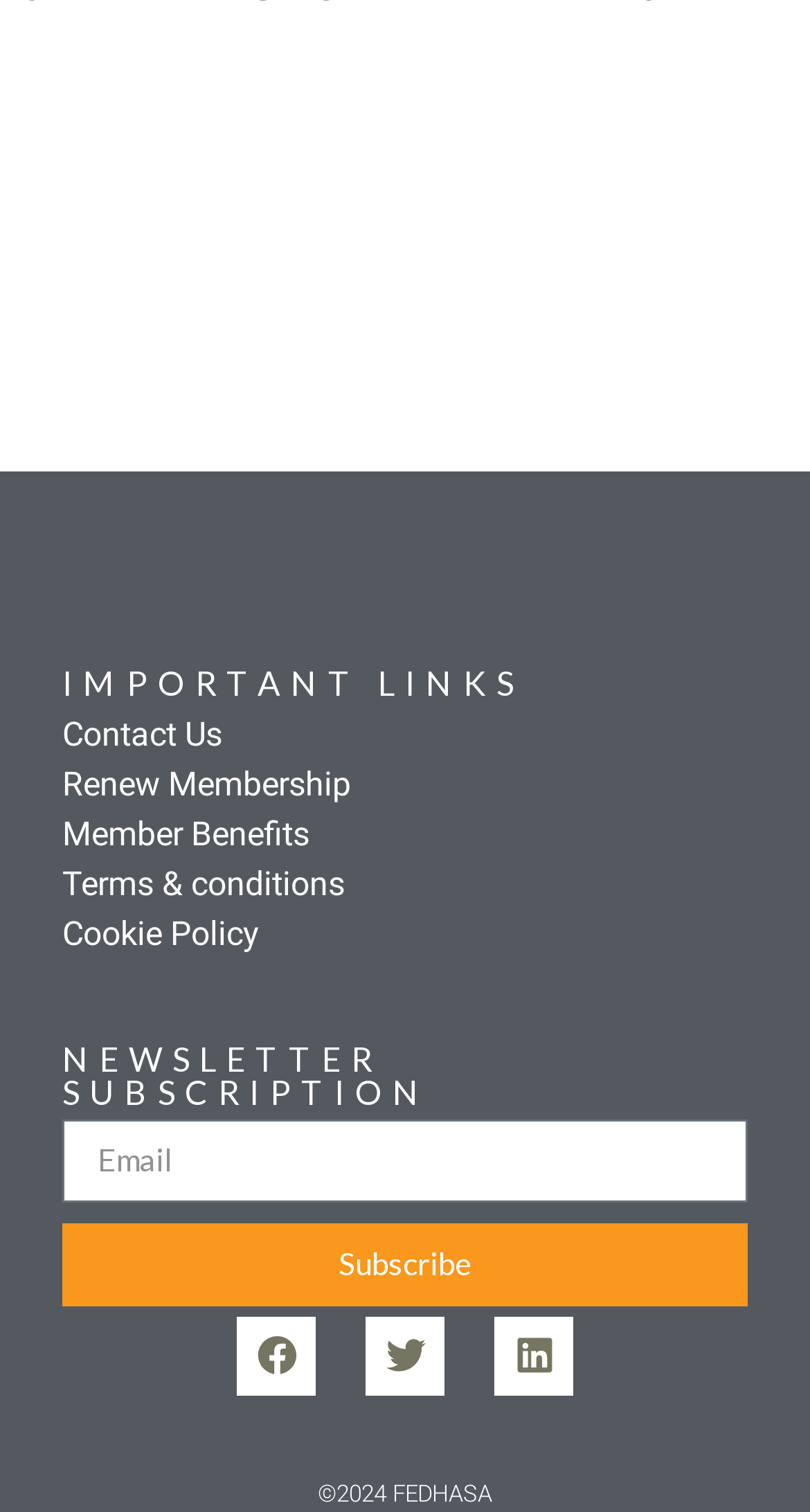What is the purpose of the textbox?
Observe the image and answer the question with a one-word or short phrase response.

Email